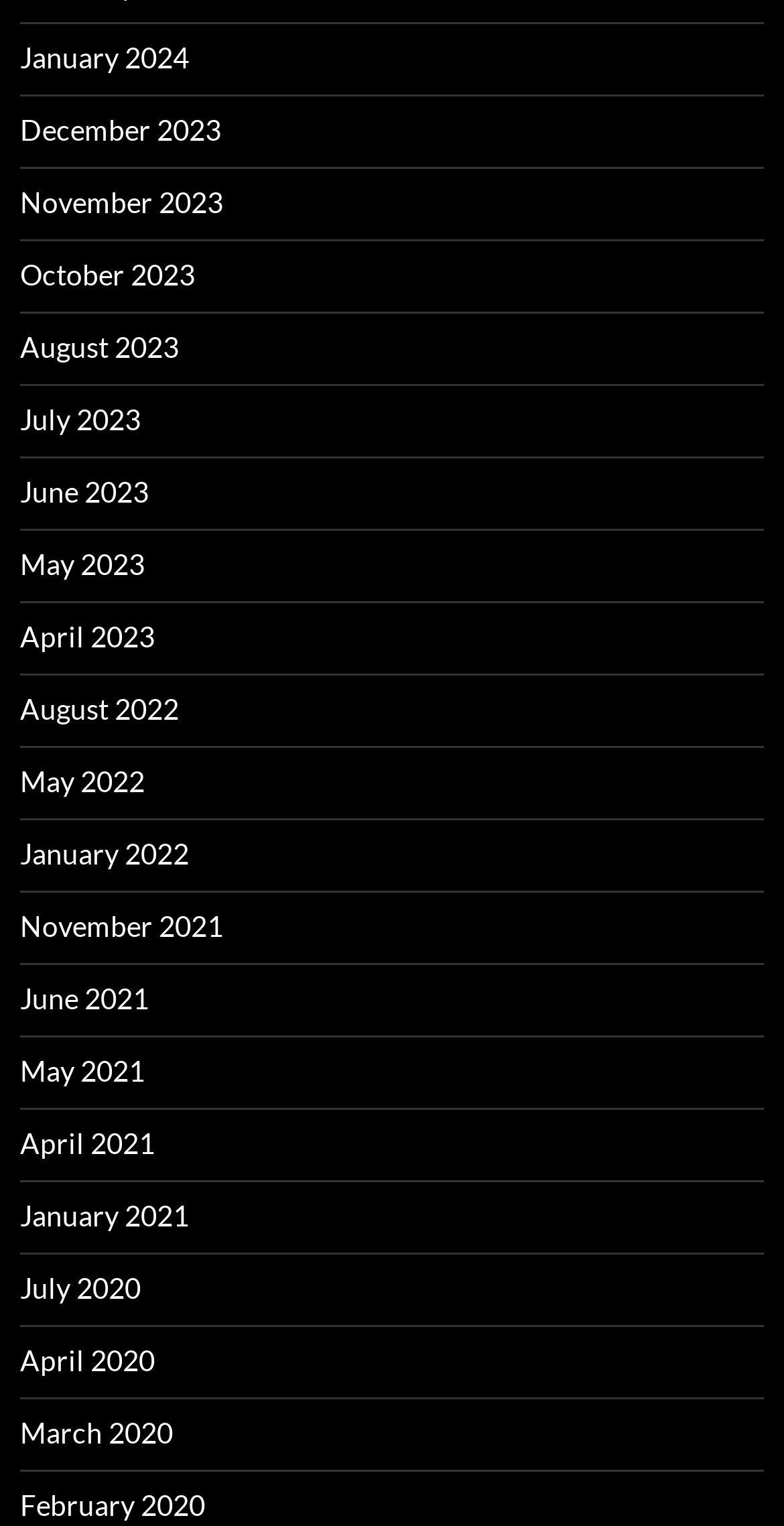Find the bounding box coordinates for the HTML element described in this sentence: "June 2021". Provide the coordinates as four float numbers between 0 and 1, in the format [left, top, right, bottom].

[0.026, 0.643, 0.19, 0.666]